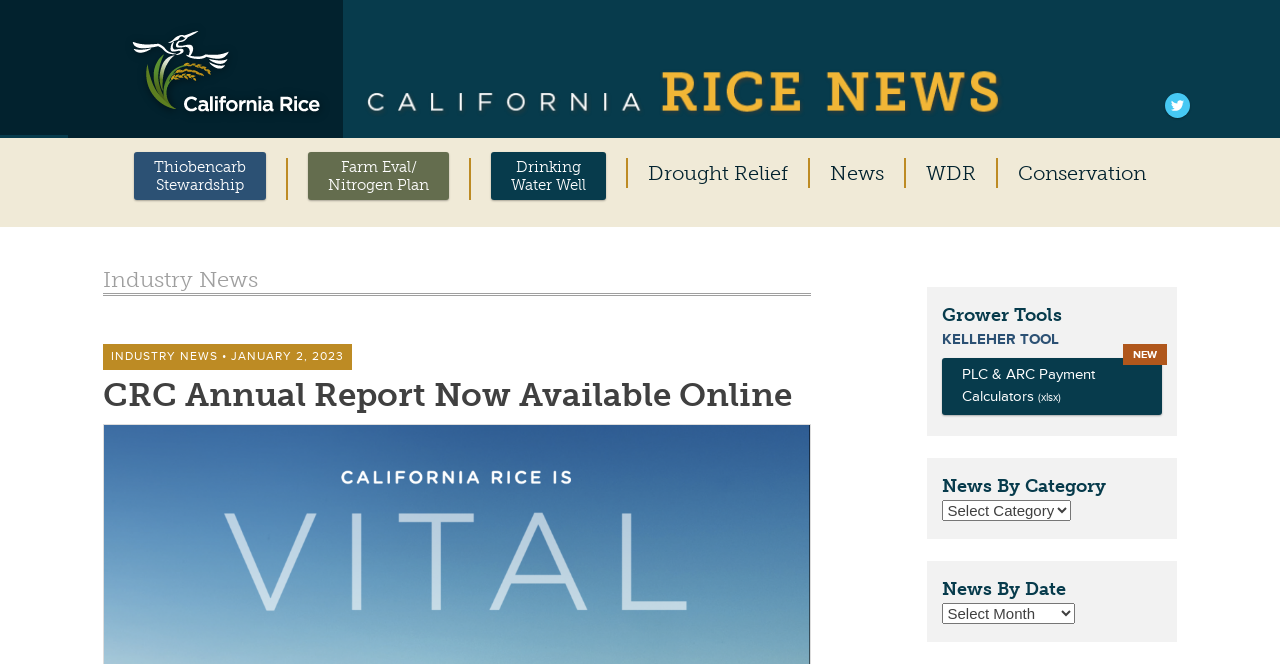What is the last category of news by date?
Use the screenshot to answer the question with a single word or phrase.

News By Date